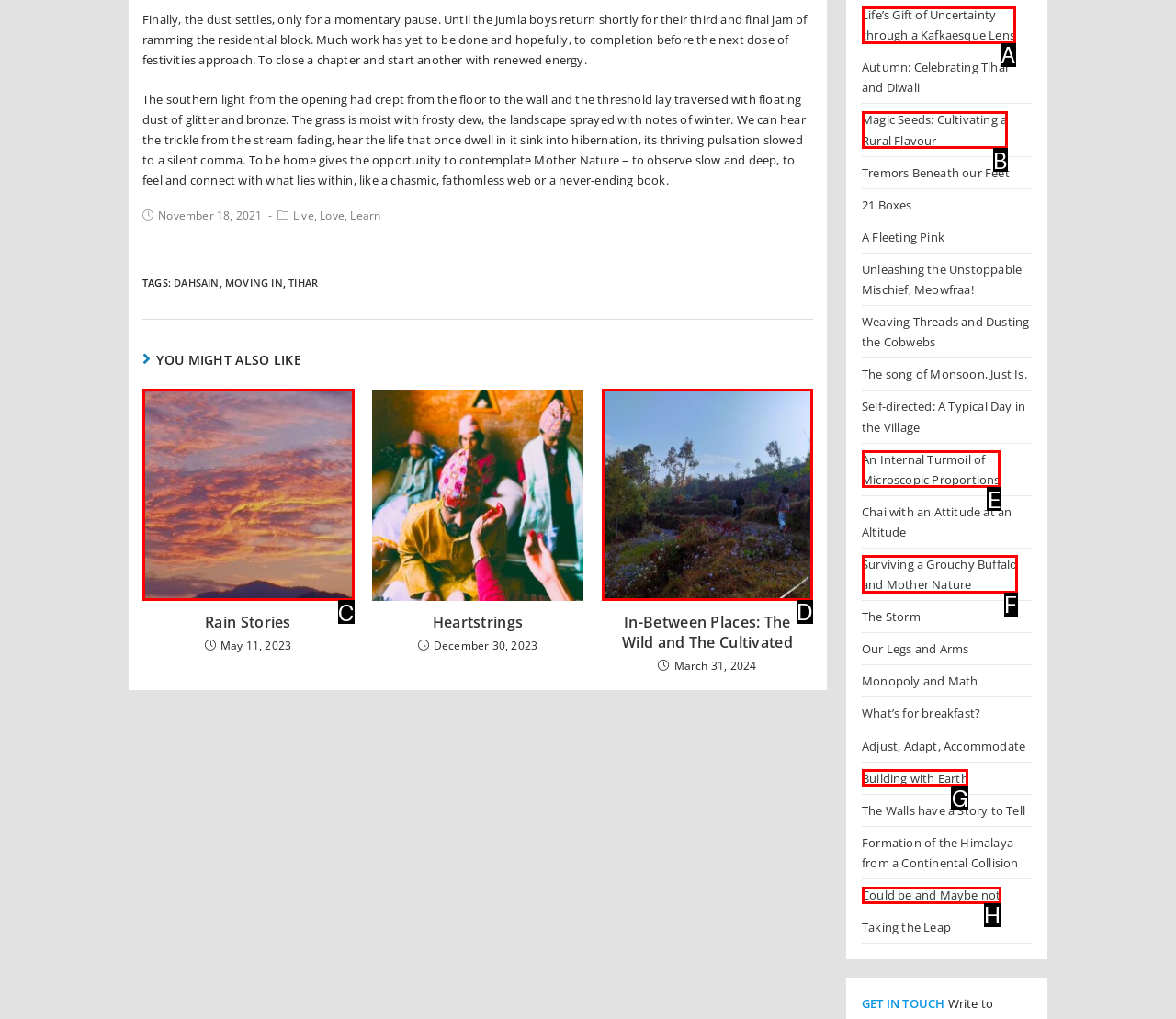Identify the correct lettered option to click in order to perform this task: View the image 'In-Between Places: The Wild and The Cultivated'. Respond with the letter.

D